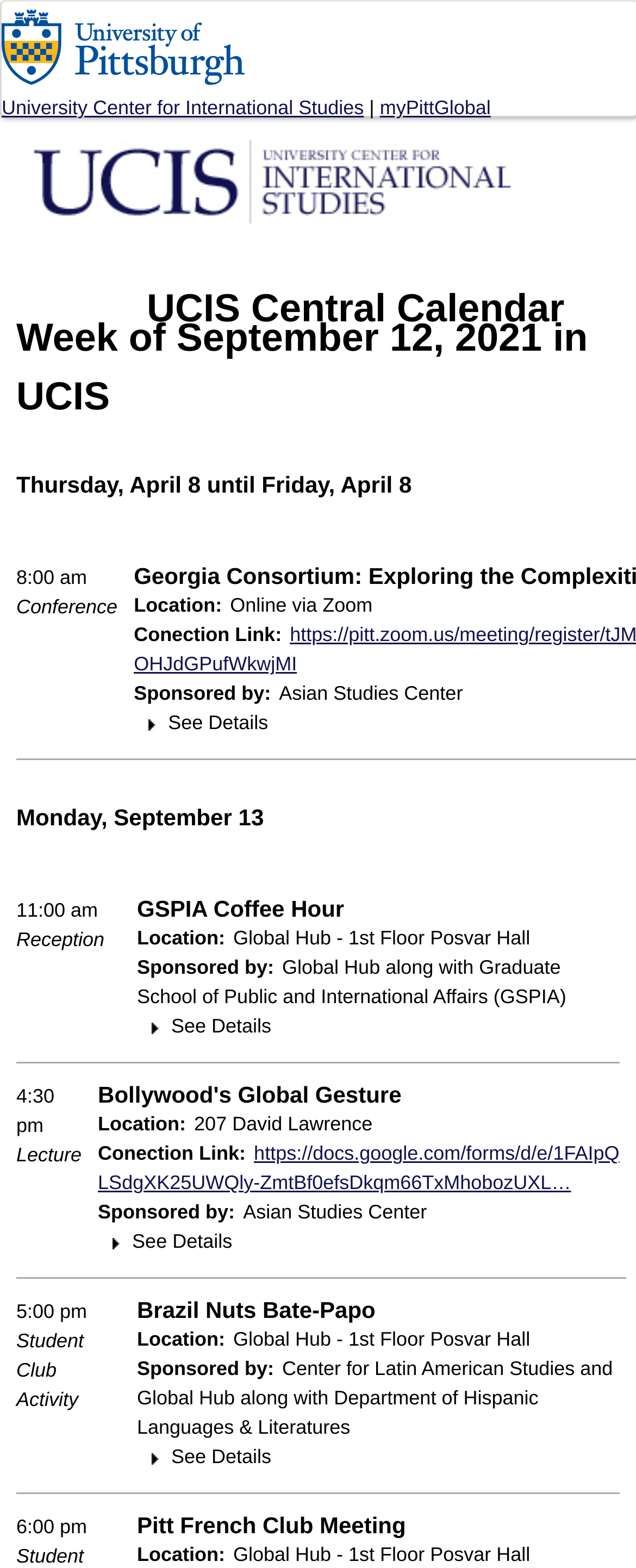Please identify the bounding box coordinates of the clickable region that I should interact with to perform the following instruction: "See details of the 'GSPIA Coffee Hour' event". The coordinates should be expressed as four float numbers between 0 and 1, i.e., [left, top, right, bottom].

[0.269, 0.647, 0.427, 0.661]